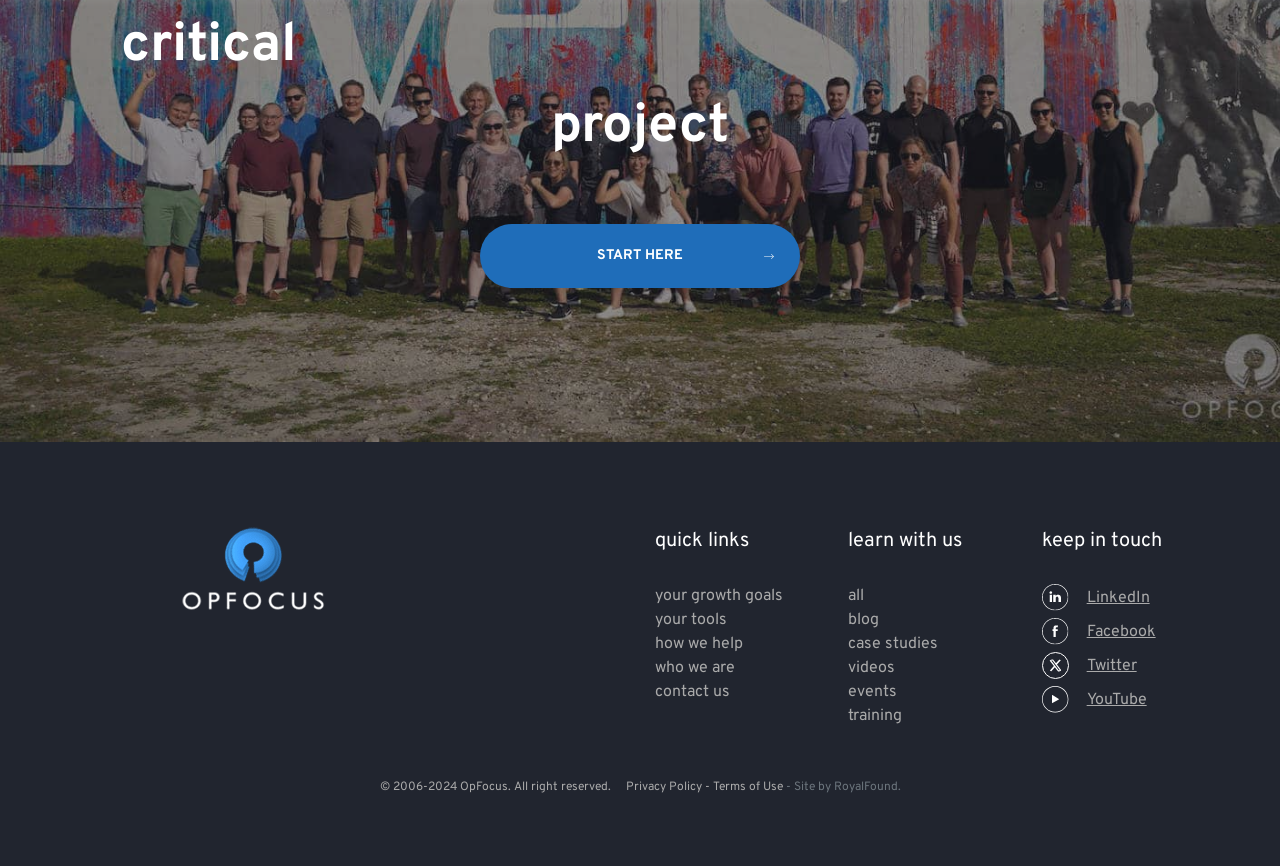Respond to the question below with a single word or phrase:
What social media platforms can you follow OpFocus on?

LinkedIn, Facebook, Twitter, YouTube